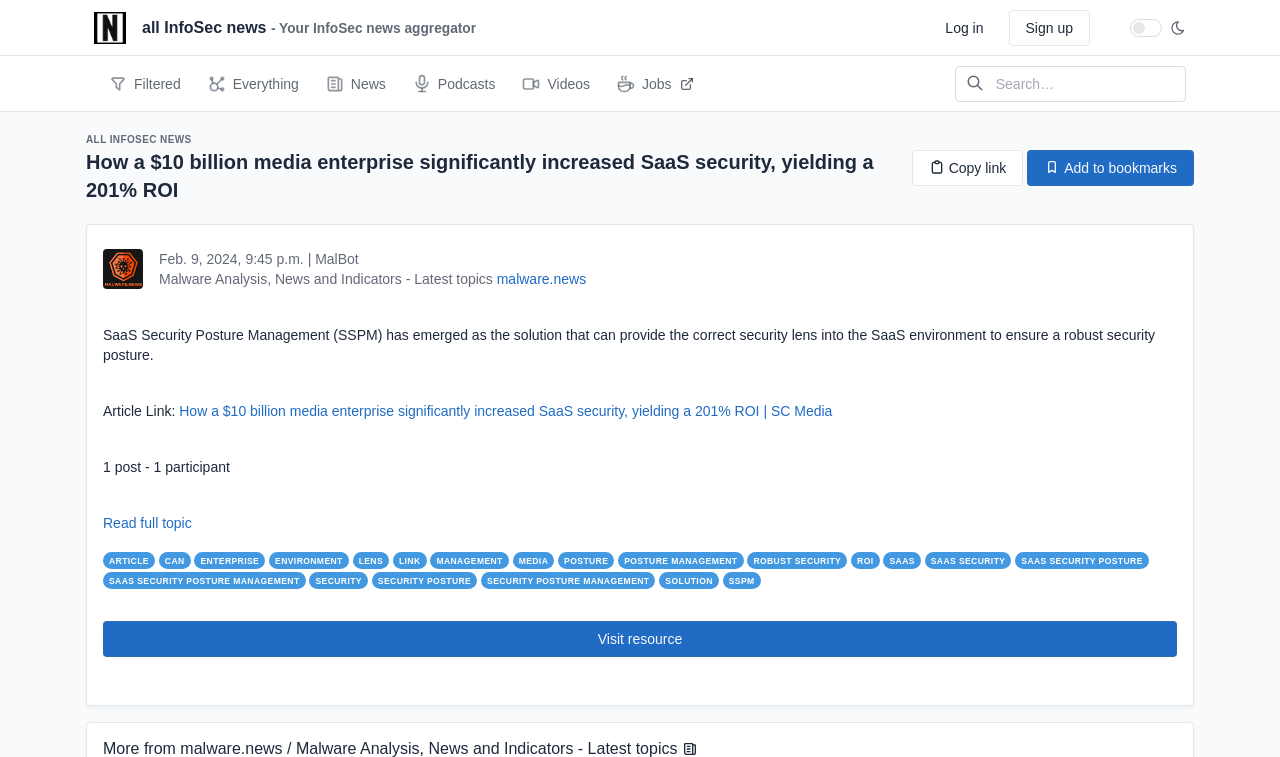Can you find the bounding box coordinates for the element to click on to achieve the instruction: "Copy the link"?

[0.712, 0.198, 0.799, 0.246]